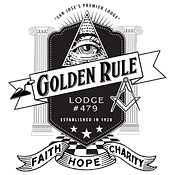Give a meticulous account of what the image depicts.

The image features the emblem of the Golden Rule Lodge #479, prominently displaying symbolic imagery associated with Freemasonry. At the center is an all-seeing eye surrounded by architectural columns, embodying the lodge's values of faith, hope, and charity. The lodge's founding year, 1920, is included, reinforcing its long-standing commitment to community support and philanthropy. This logo encapsulates the essence of the lodge, serving as a recognizable symbol of its mission and contributions over the years.